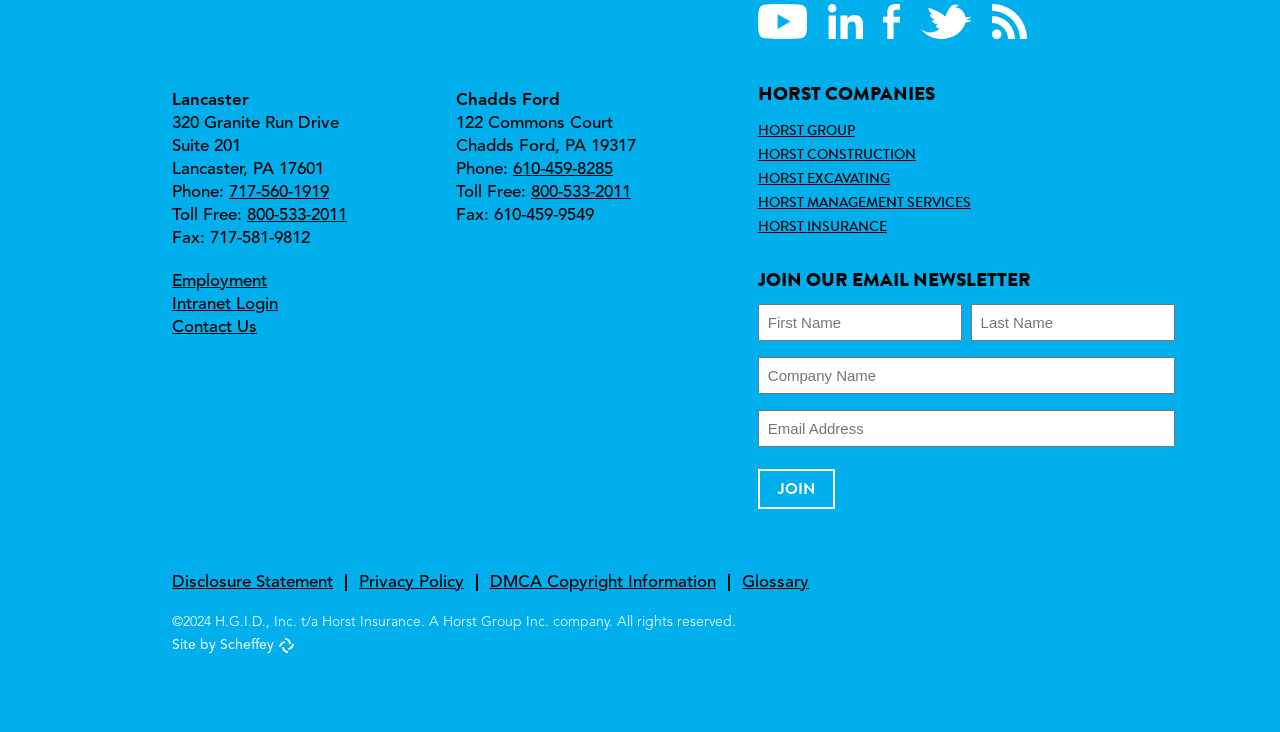Bounding box coordinates are specified in the format (top-left x, top-left y, bottom-right x, bottom-right y). All values are floating point numbers bounded between 0 and 1. Please provide the bounding box coordinate of the region this sentence describes: value="Join"

[0.592, 0.641, 0.652, 0.695]